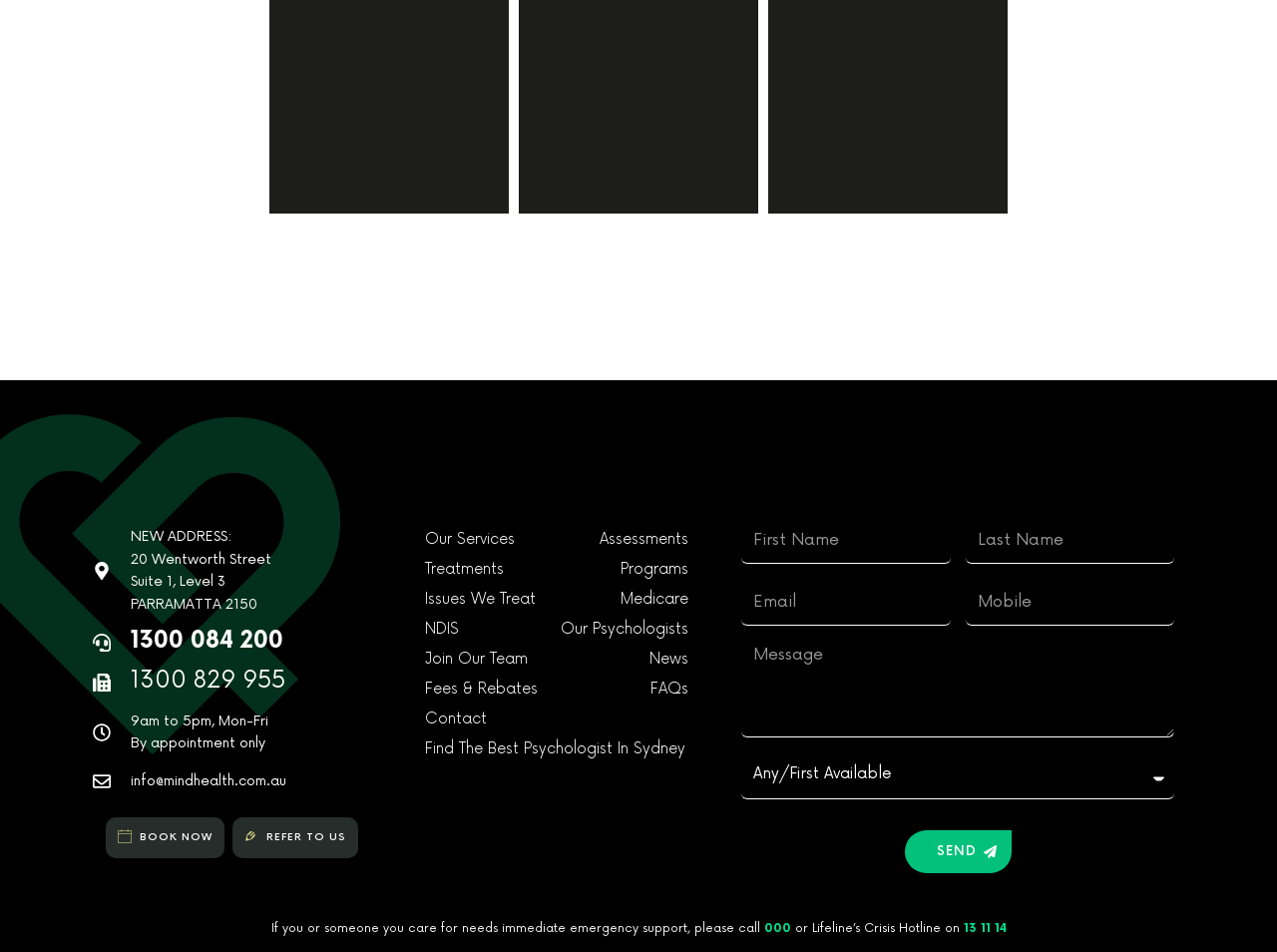Please reply to the following question with a single word or a short phrase:
What services are offered by the organization?

Assessments, Treatments, Programs, etc.